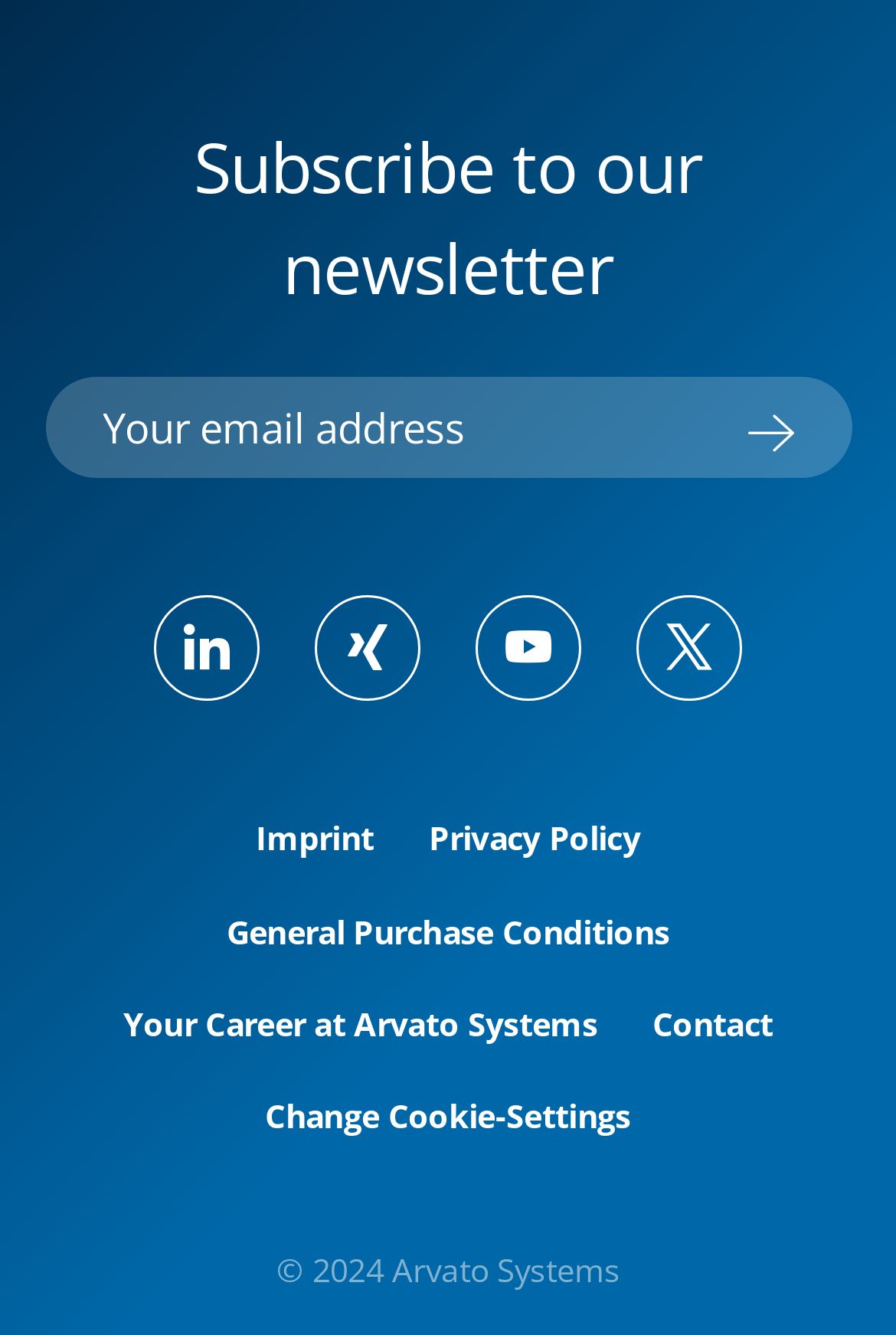Please determine the bounding box coordinates of the element's region to click for the following instruction: "Subscribe to the newsletter".

[0.216, 0.09, 0.784, 0.236]